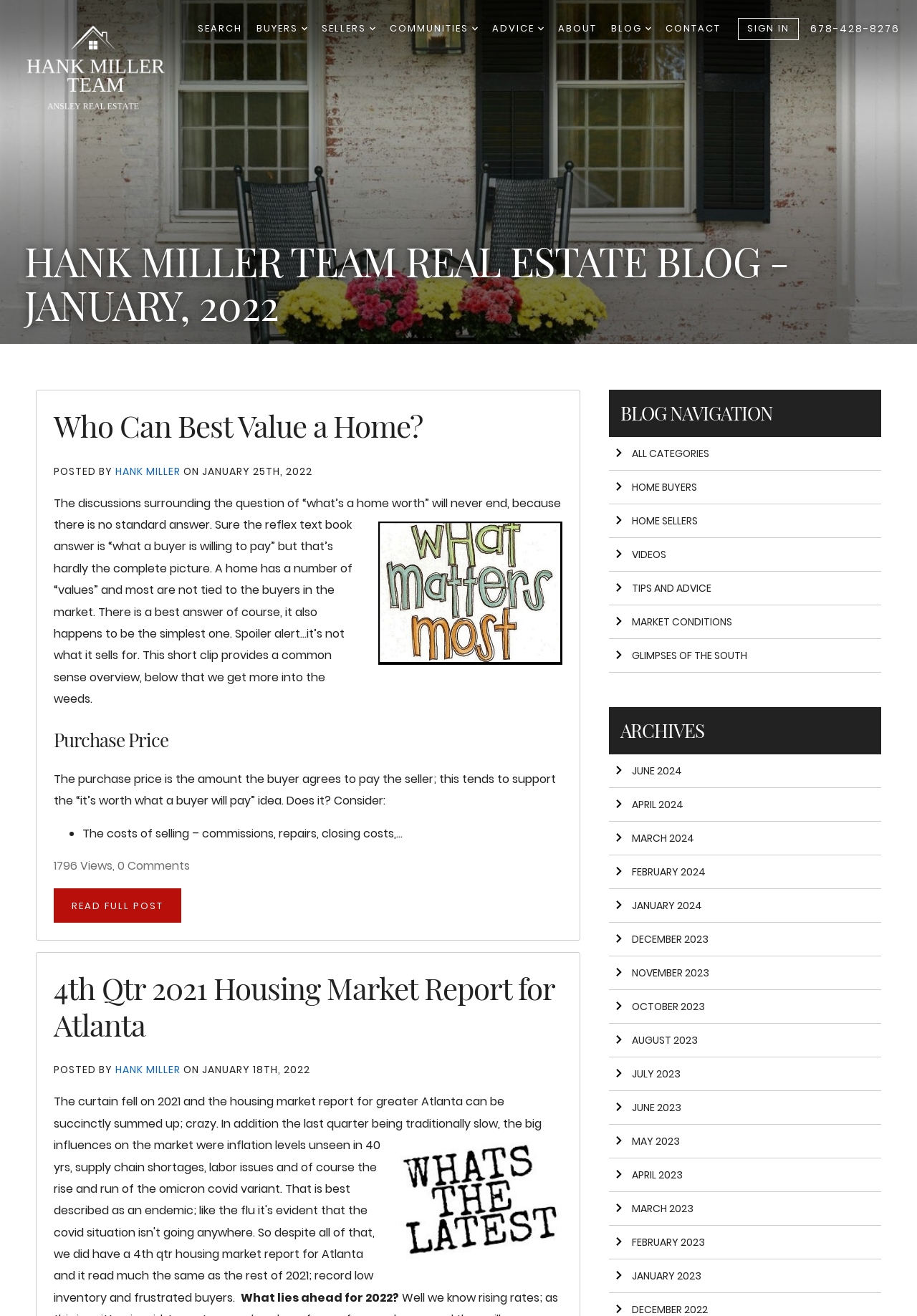Determine the bounding box coordinates for the area you should click to complete the following instruction: "View archives".

[0.664, 0.537, 0.961, 0.573]